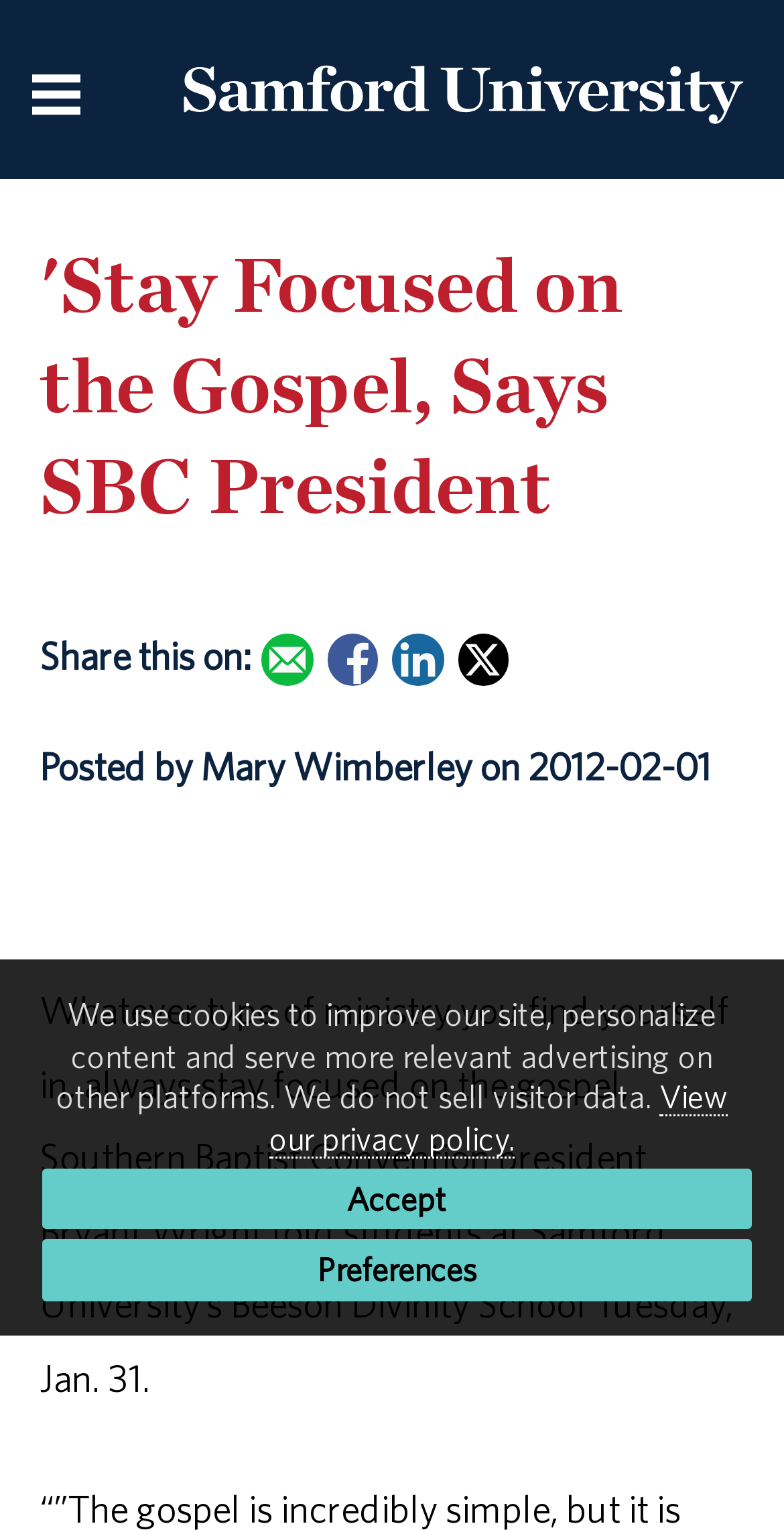Give a one-word or one-phrase response to the question: 
What is the name of the school mentioned in the article?

Beeson Divinity School